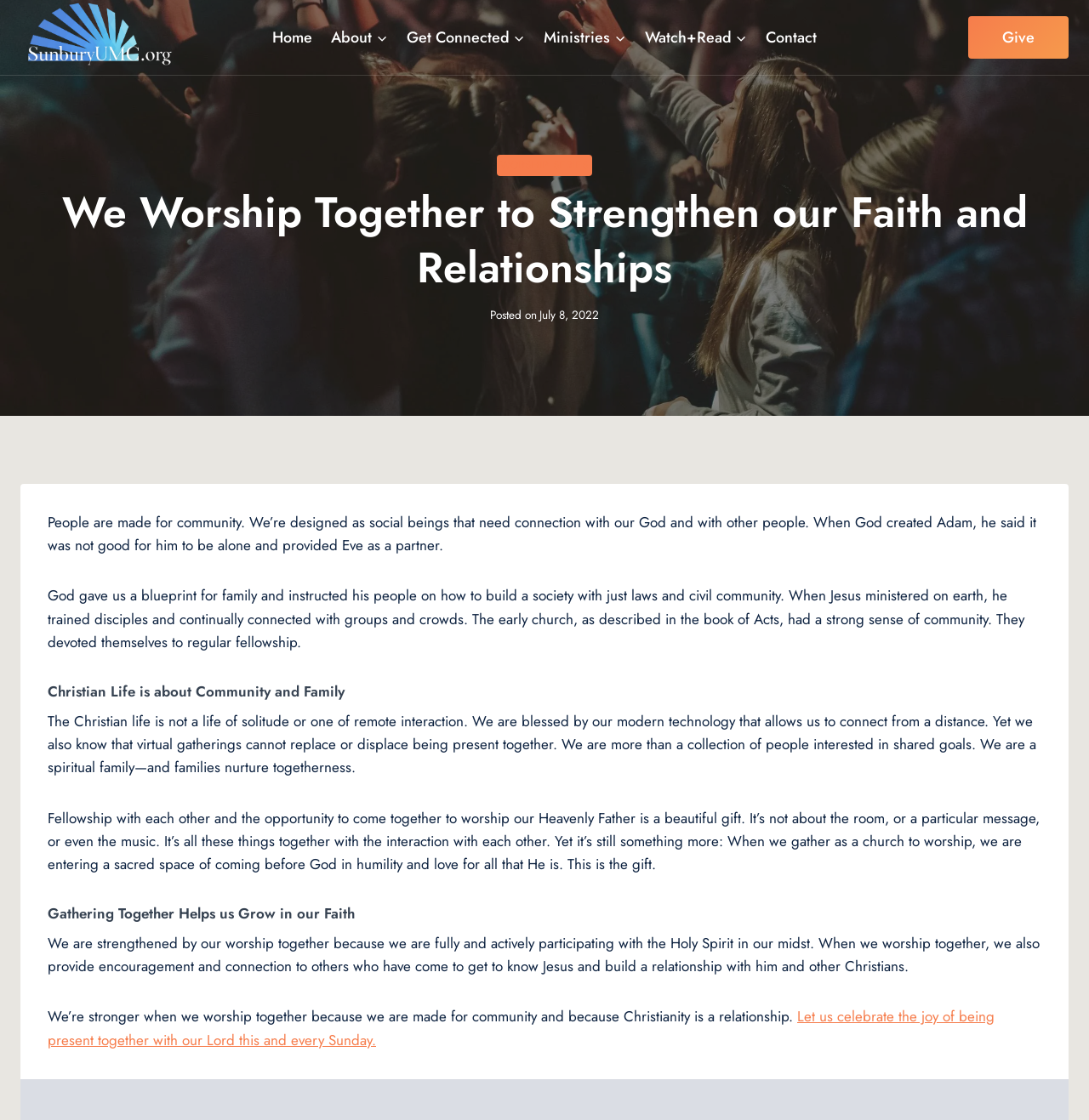How many navigation links are there?
Look at the image and respond with a single word or a short phrase.

7